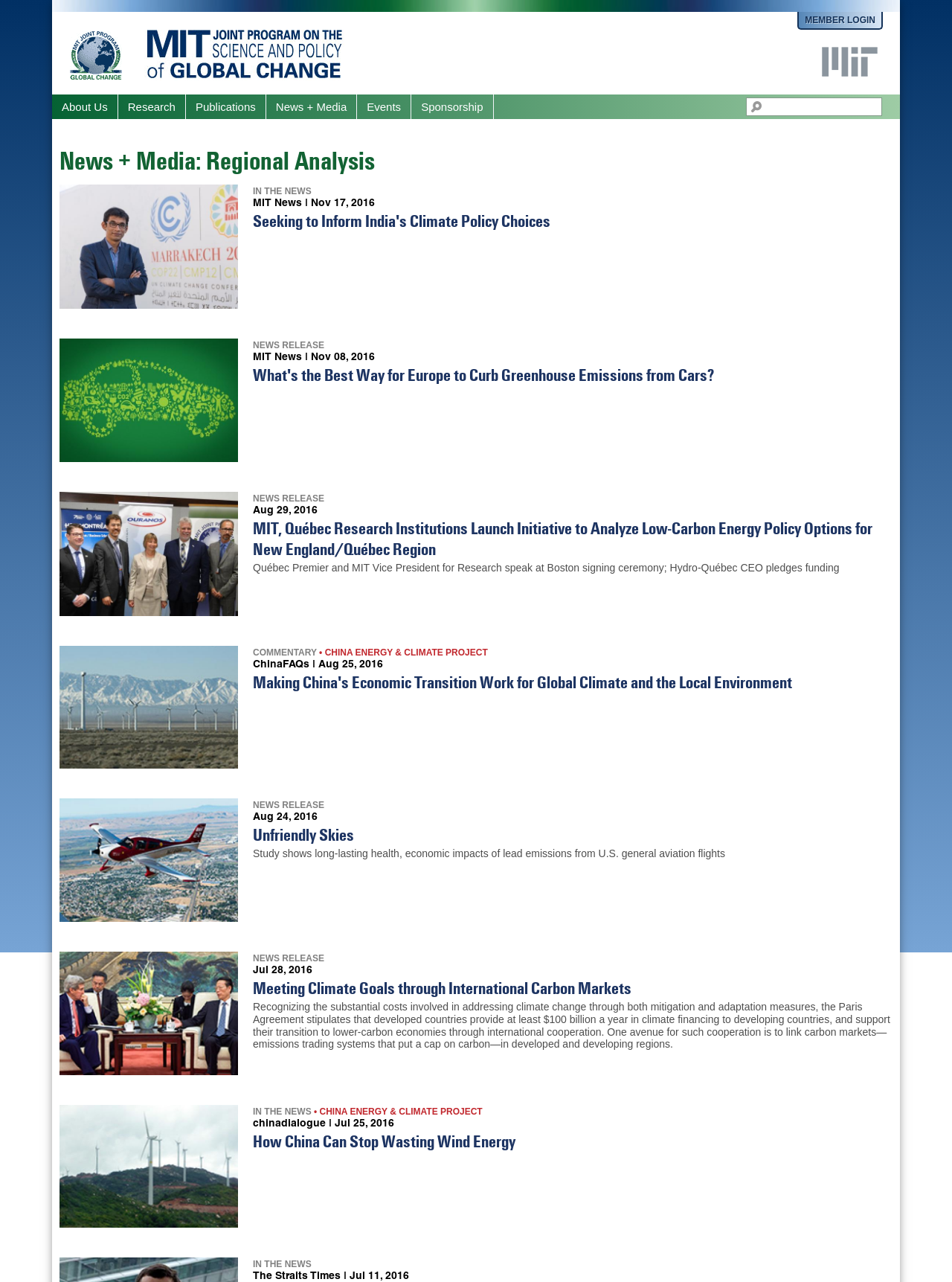Given the element description: "Sponsorship", predict the bounding box coordinates of this UI element. The coordinates must be four float numbers between 0 and 1, given as [left, top, right, bottom].

[0.432, 0.074, 0.518, 0.093]